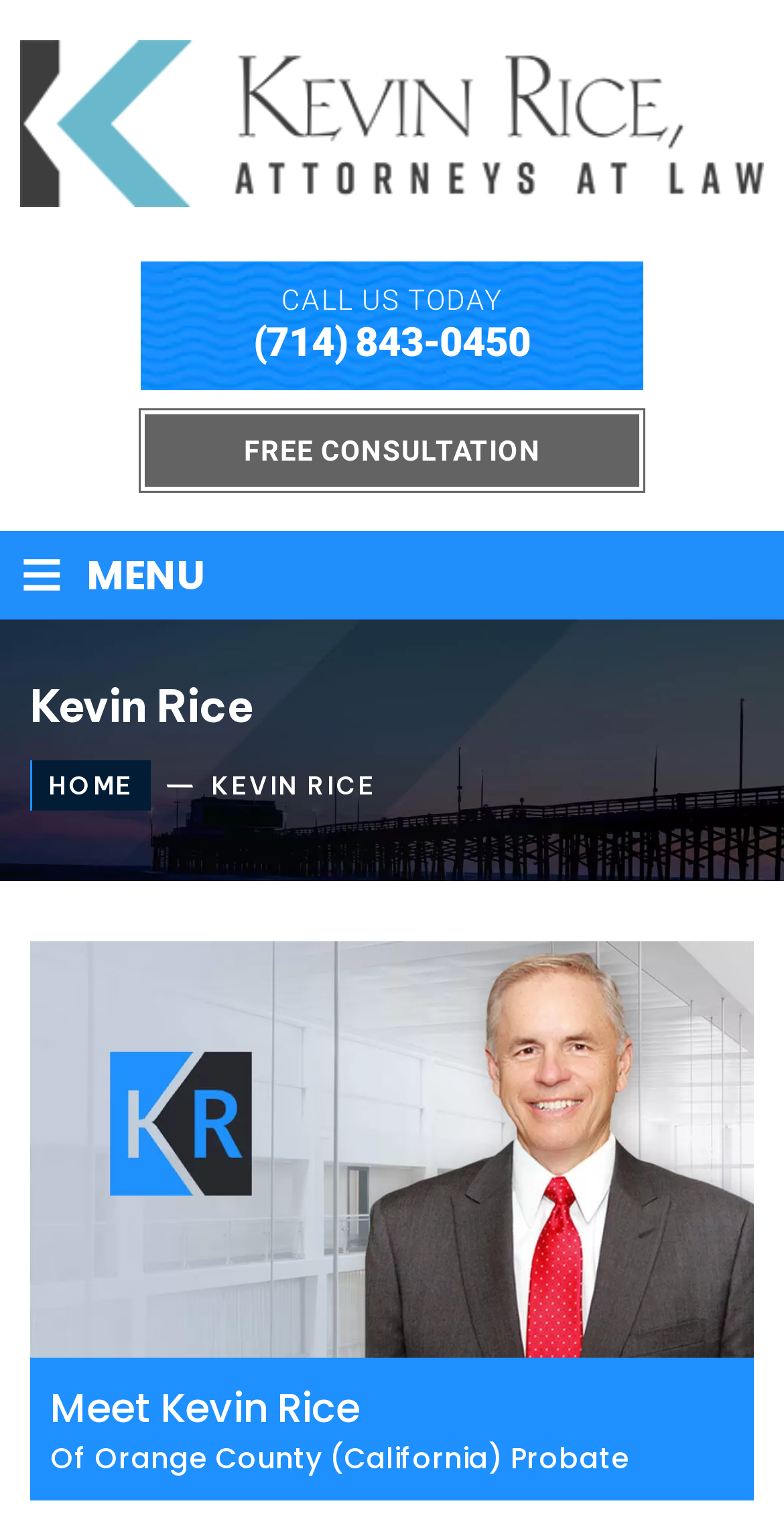Identify the coordinates of the bounding box for the element described below: "CLICK TO DONATE". Return the coordinates as four float numbers between 0 and 1: [left, top, right, bottom].

None